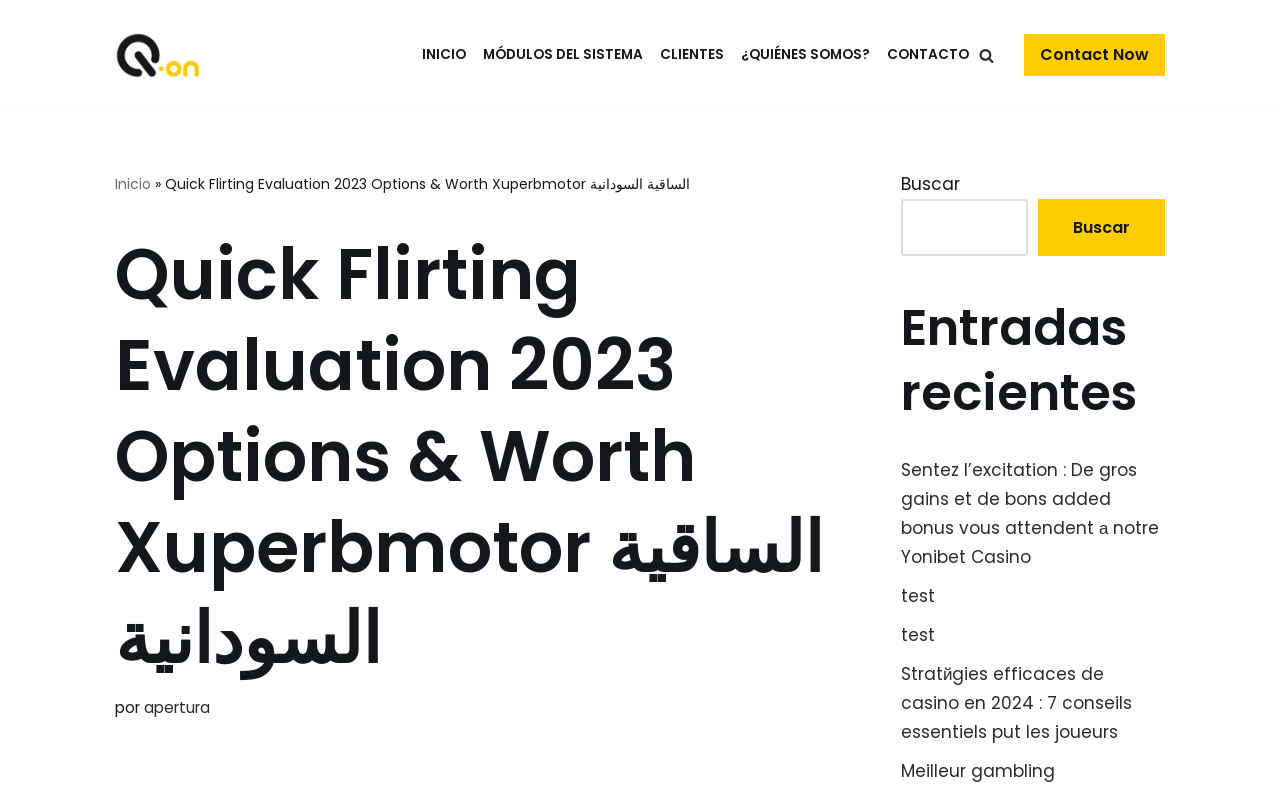Extract the bounding box of the UI element described as: "¿Quiénes somos?".

[0.579, 0.054, 0.68, 0.086]